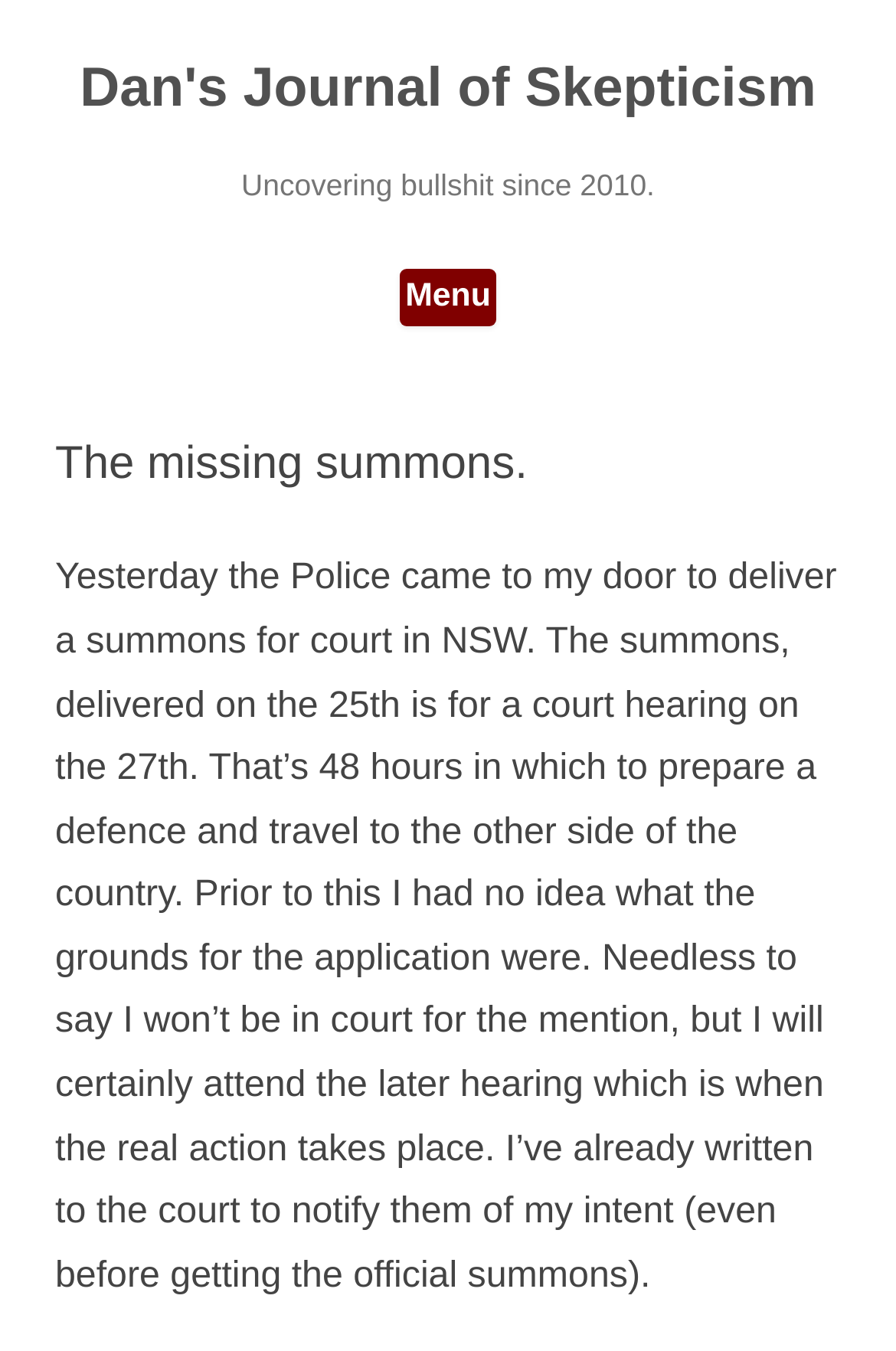What is the name of the journal?
Look at the image and respond with a one-word or short phrase answer.

Dan's Journal of Skepticism